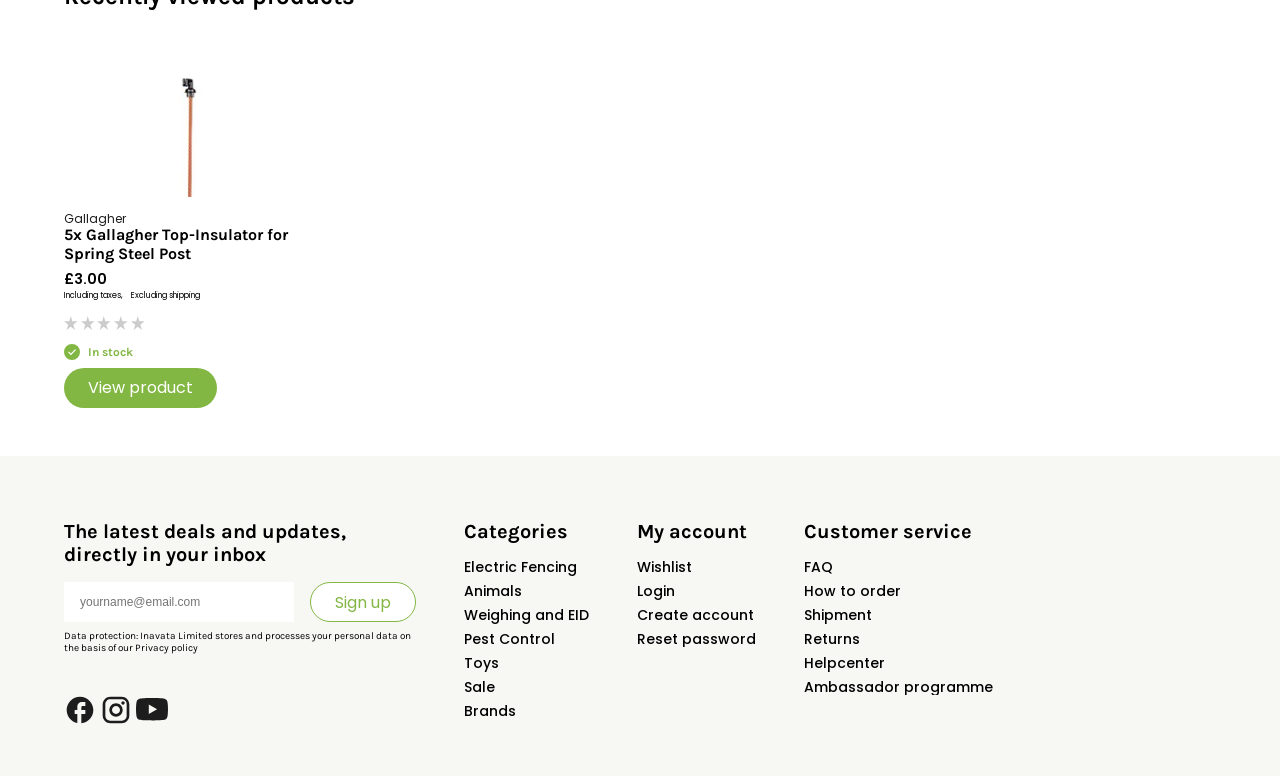Determine the bounding box coordinates of the area to click in order to meet this instruction: "View Electric Fencing category".

[0.362, 0.718, 0.451, 0.744]